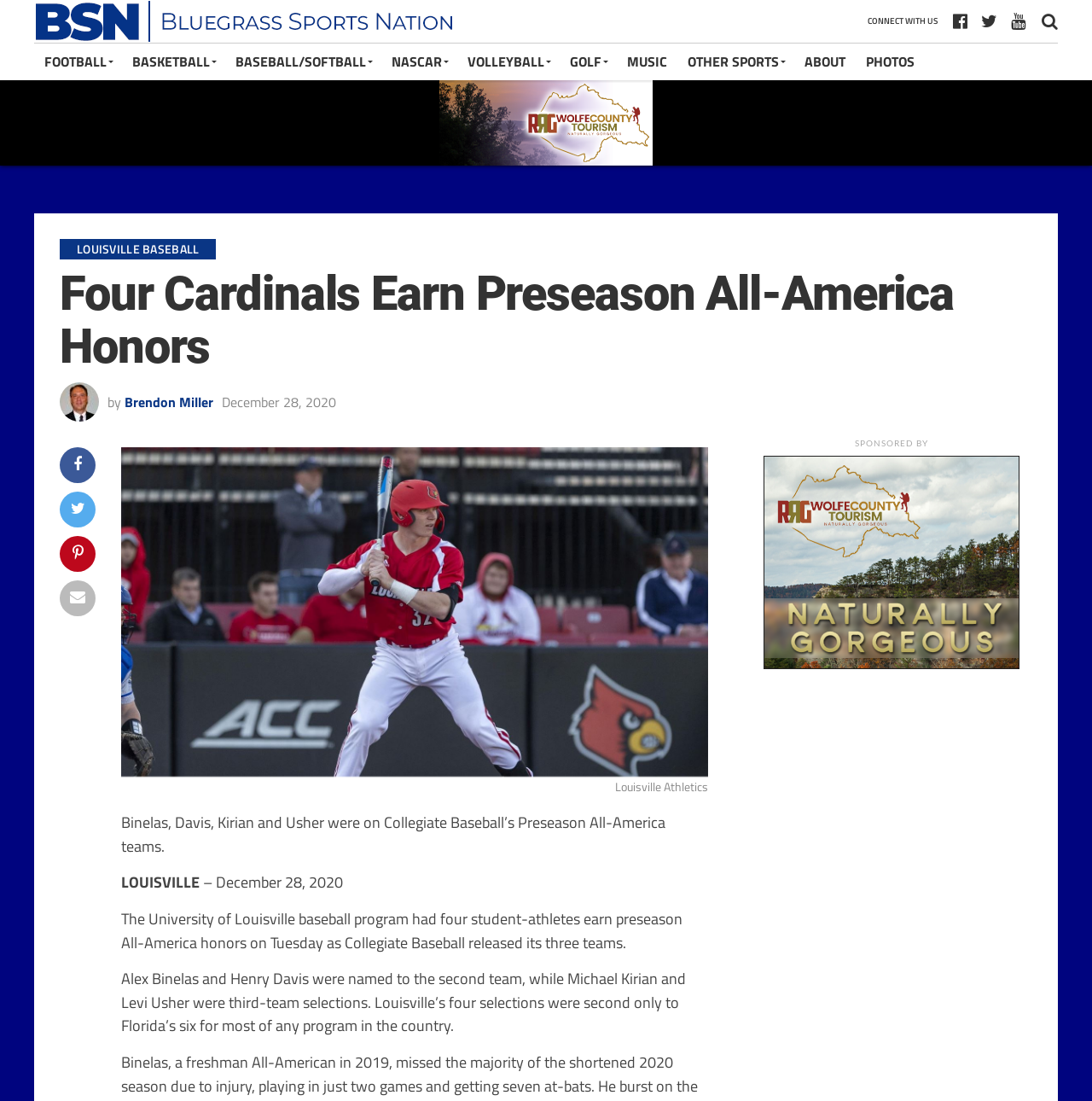Determine the bounding box coordinates for the HTML element mentioned in the following description: "Other Sports". The coordinates should be a list of four floats ranging from 0 to 1, represented as [left, top, right, bottom].

[0.62, 0.039, 0.727, 0.073]